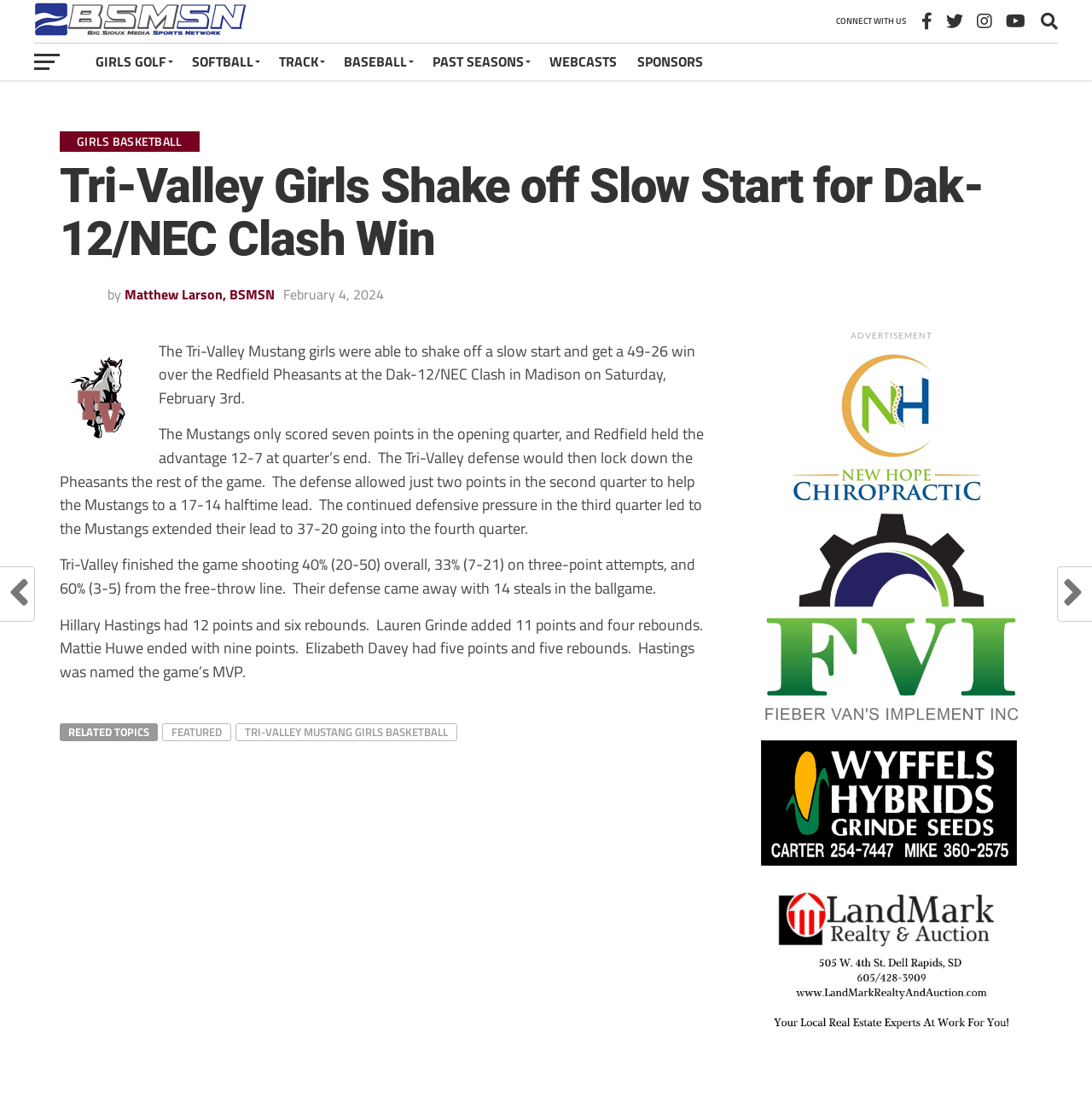Answer briefly with one word or phrase:
What sport is the Tri-Valley Mustang girls team playing?

Basketball